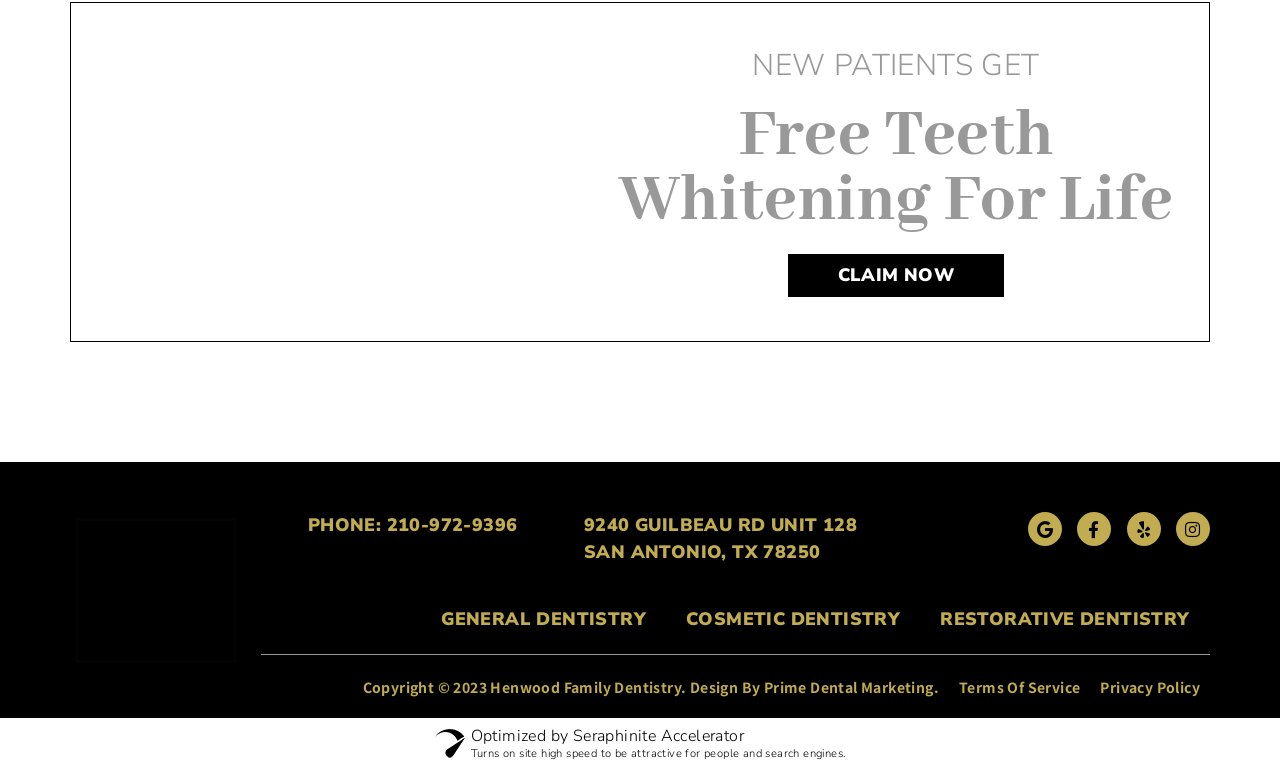Provide a short answer using a single word or phrase for the following question: 
What is the phone number of the dentistry?

210-972-9396